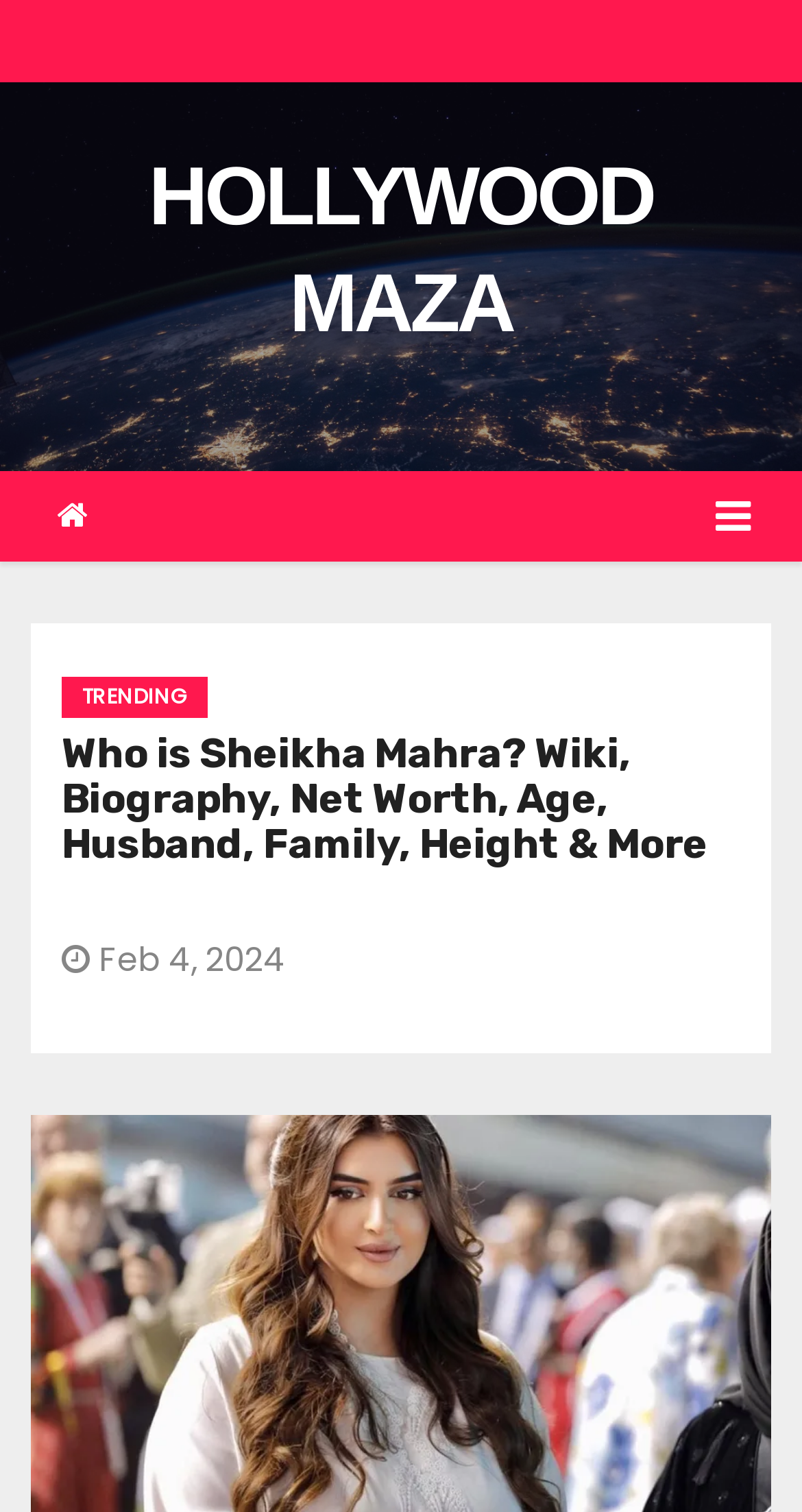Refer to the image and provide a thorough answer to this question:
What is the name of the website?

The root element has a heading element with the text 'HOLLYWOOD MAZA', which suggests that it is the name of the website.